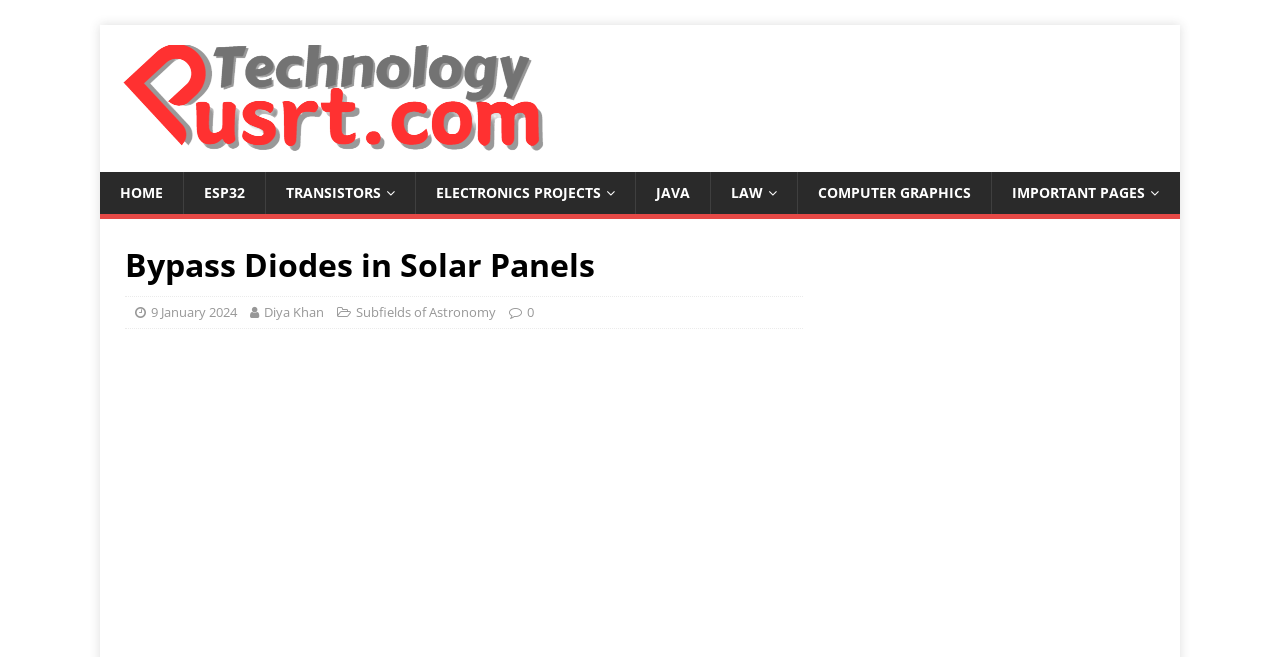Please identify the bounding box coordinates of the element that needs to be clicked to execute the following command: "view advertisement". Provide the bounding box using four float numbers between 0 and 1, formatted as [left, top, right, bottom].

[0.098, 0.569, 0.627, 0.995]